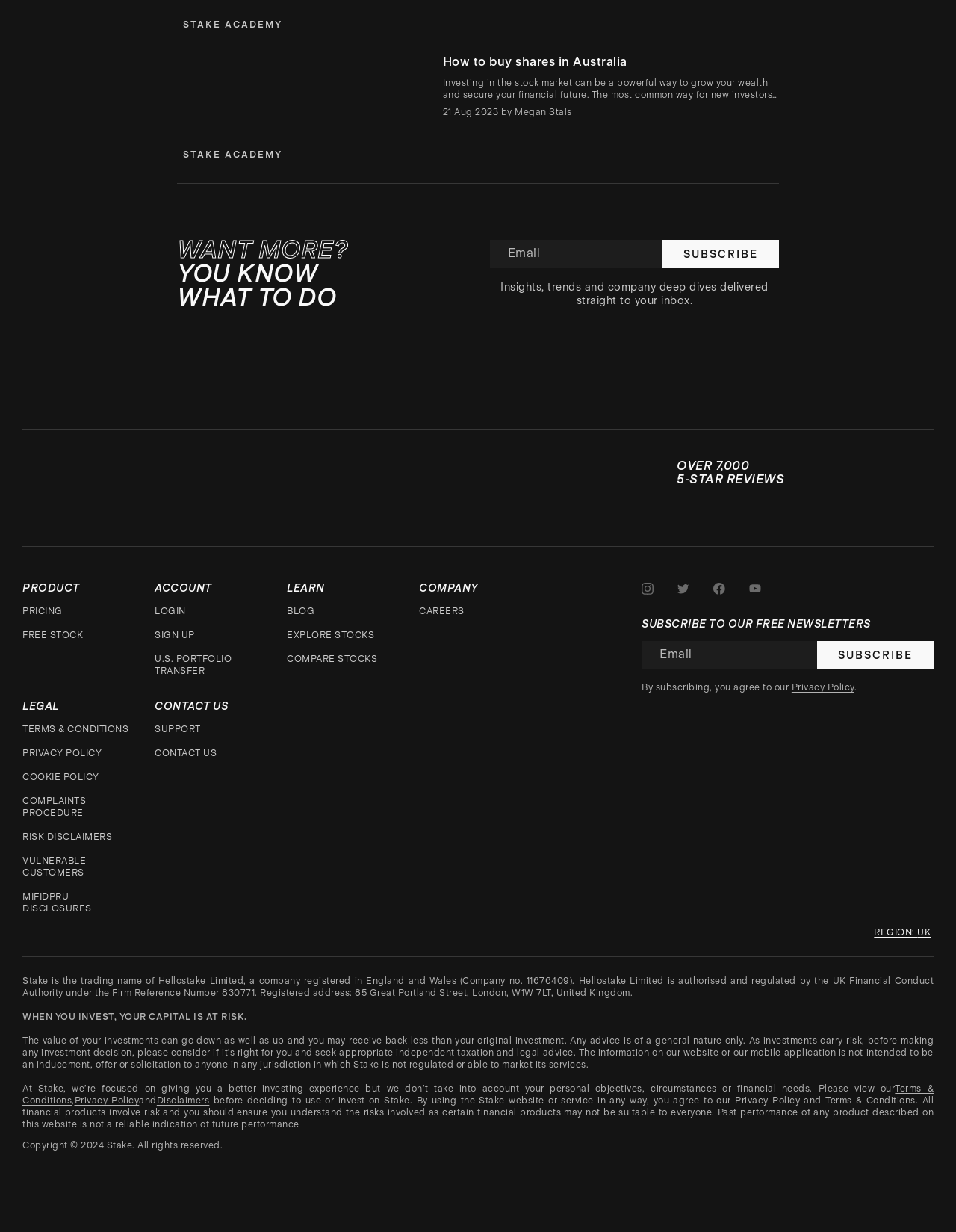What is the topic of the article at the top of the webpage?
Utilize the image to construct a detailed and well-explained answer.

The article at the top of the webpage has a heading 'How to buy shares in Australia' and discusses investing in the stock market in Australia using an online investing platform like Stake.